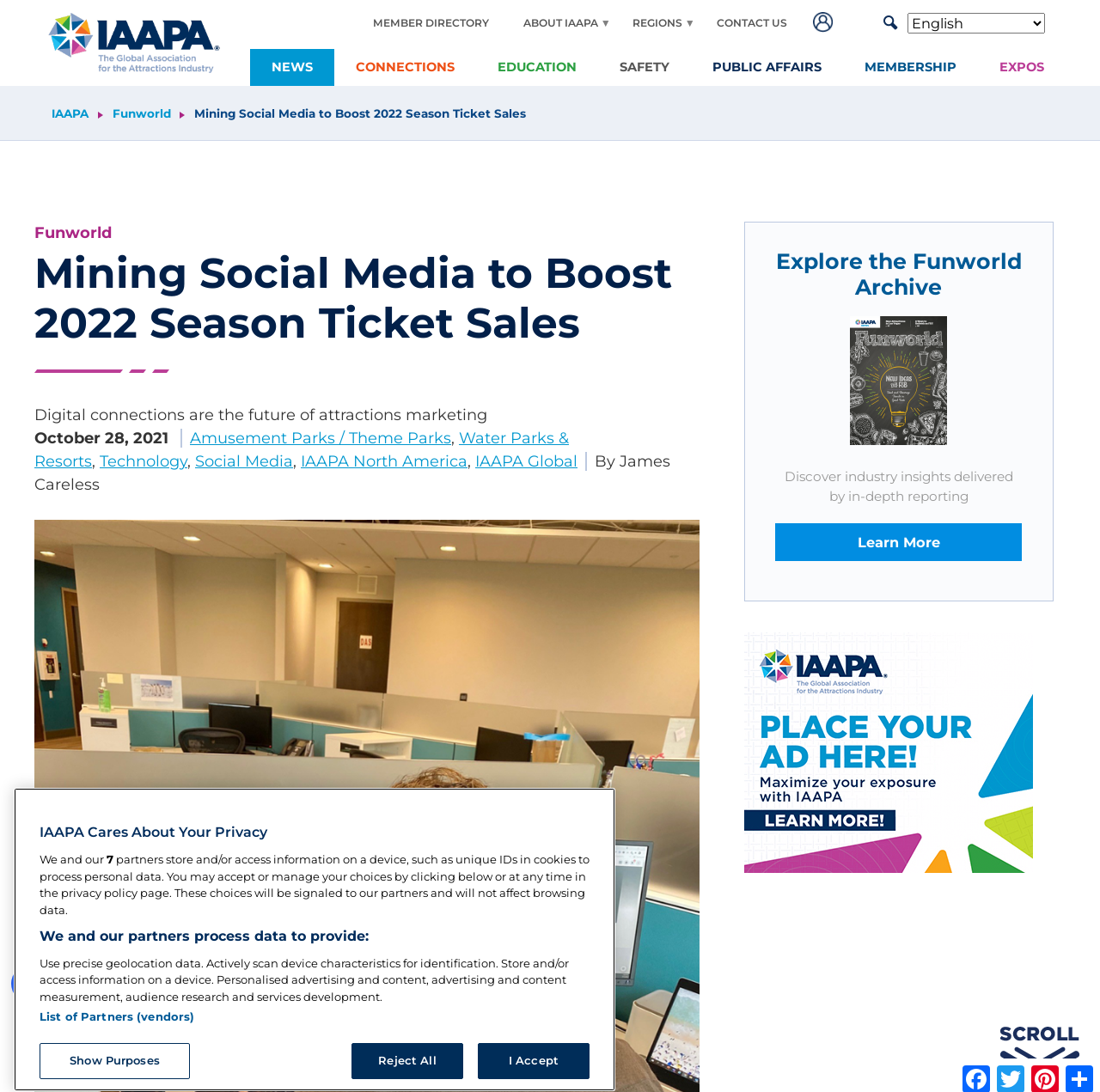Identify the bounding box coordinates of the region that should be clicked to execute the following instruction: "Select a language from the dropdown".

[0.825, 0.012, 0.95, 0.031]